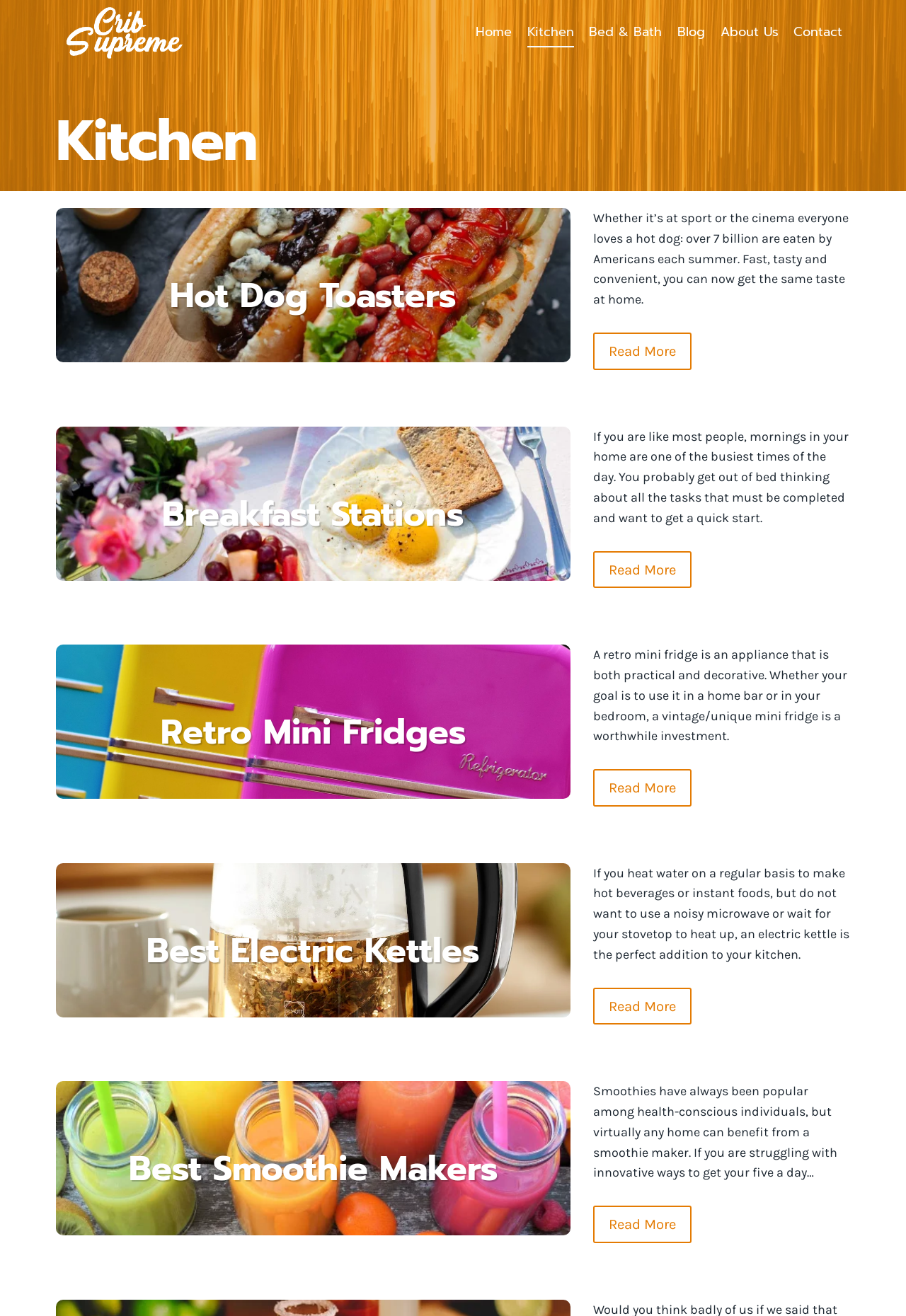Determine the bounding box coordinates of the region to click in order to accomplish the following instruction: "Read more about 'Hot Dog Toasters'". Provide the coordinates as four float numbers between 0 and 1, specifically [left, top, right, bottom].

[0.654, 0.253, 0.763, 0.281]